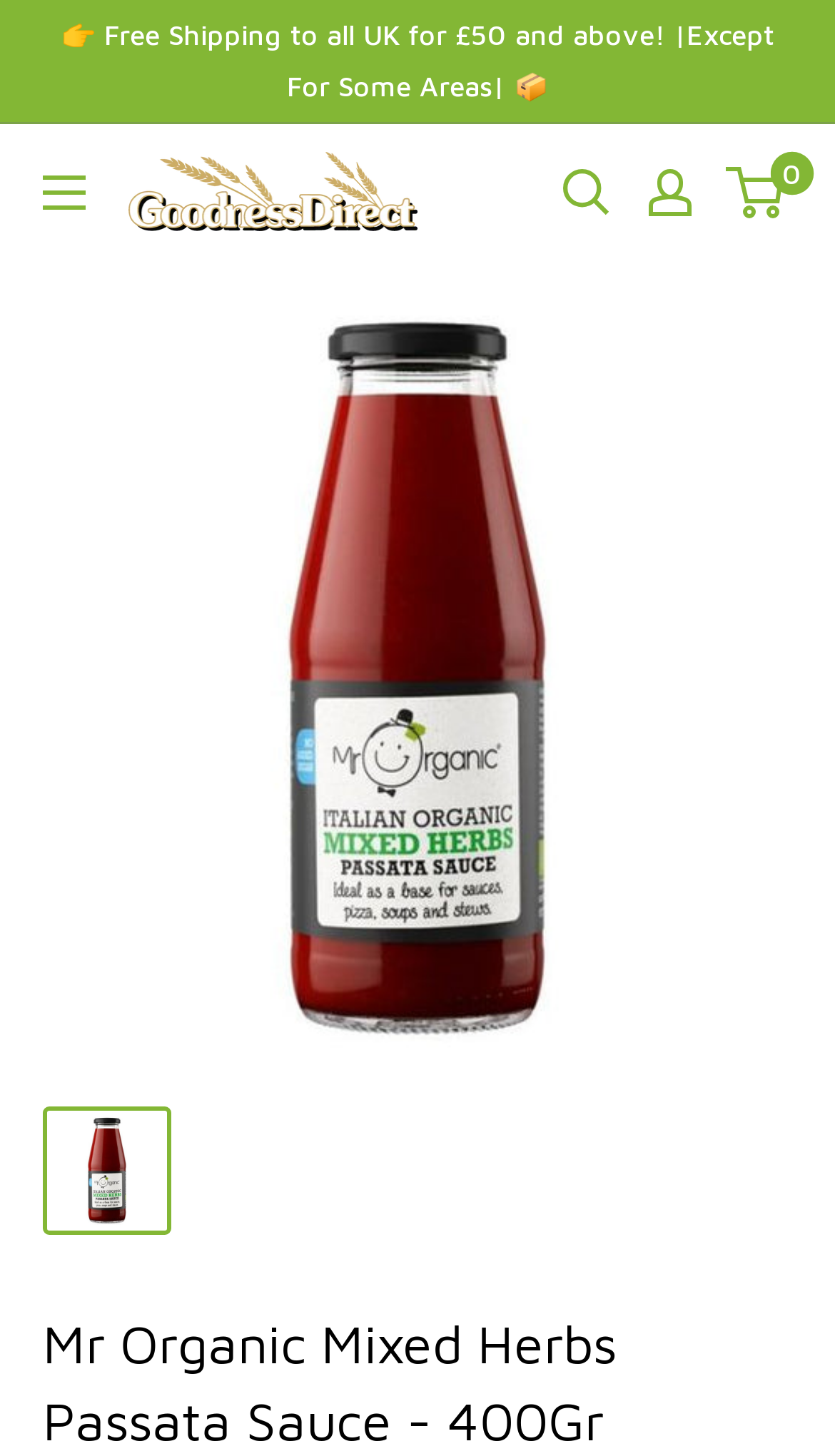What is the minimum order for free shipping?
Based on the visual content, answer with a single word or a brief phrase.

£50